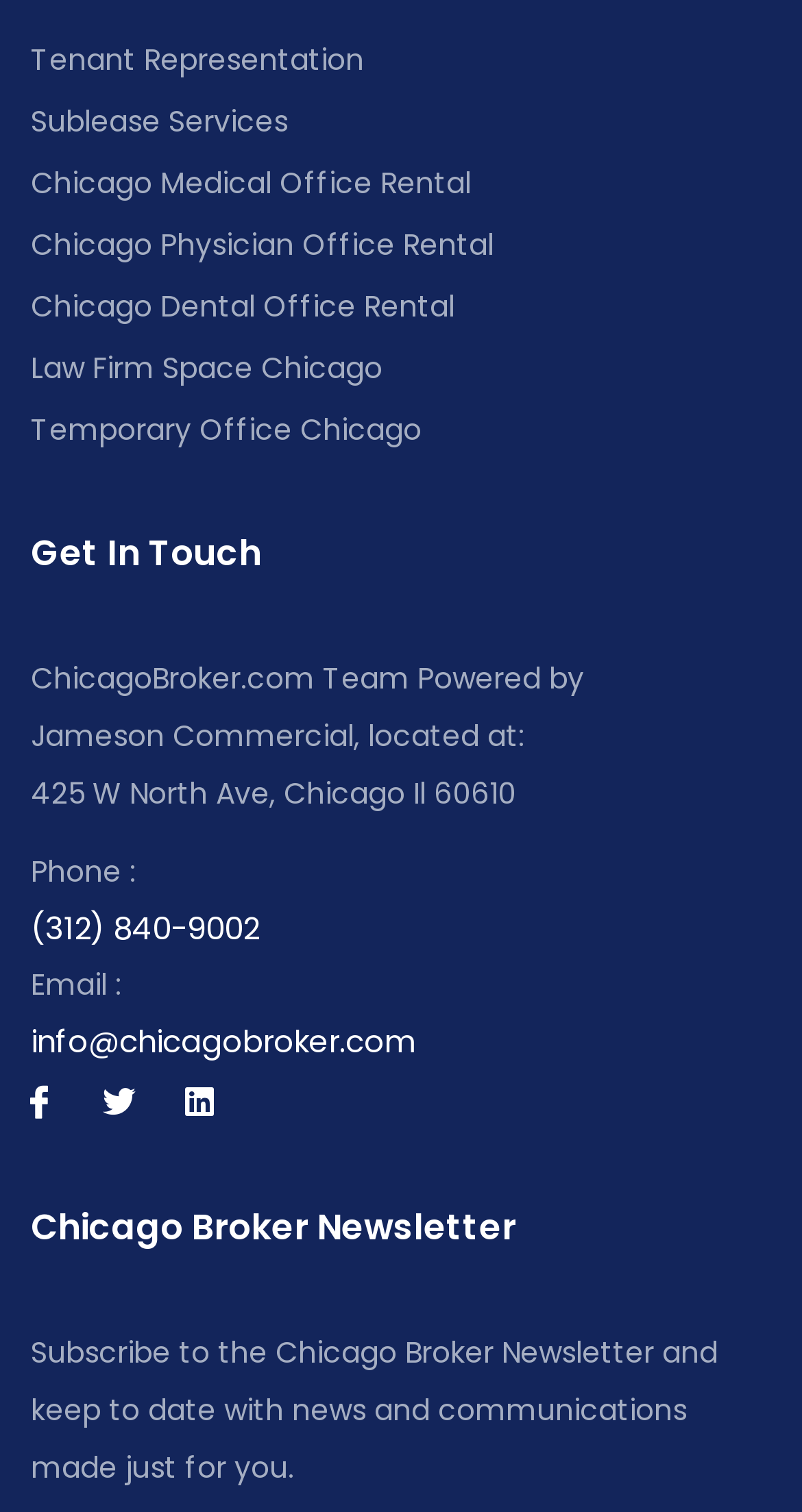Using the information in the image, give a detailed answer to the following question: How many social media links are there?

There are three social media links, namely 'Icon-facebook', 'Twitter', and 'Linkedin', which can be found at the bottom of the webpage.